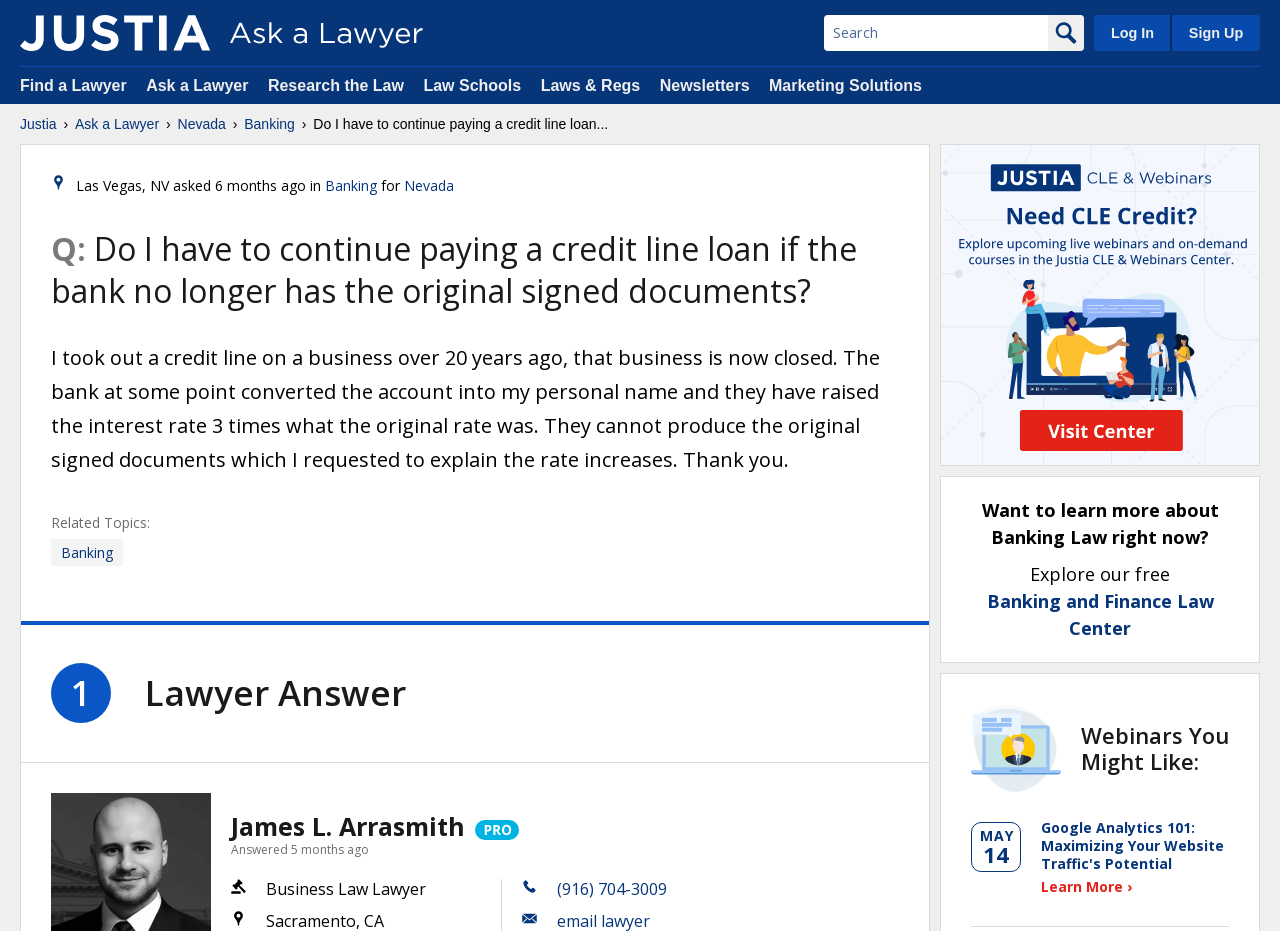Who answered the question?
Answer the question with just one word or phrase using the image.

James L. Arrasmith